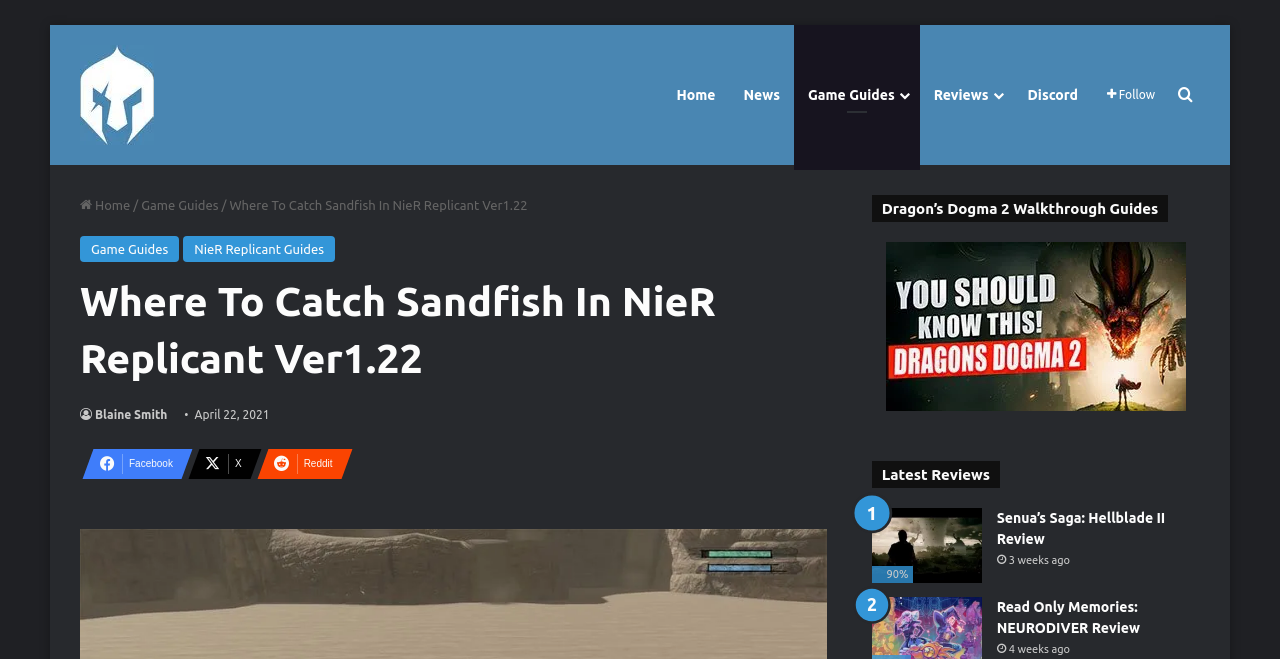Please identify the bounding box coordinates of the area I need to click to accomplish the following instruction: "Search for something".

[0.914, 0.038, 0.938, 0.25]